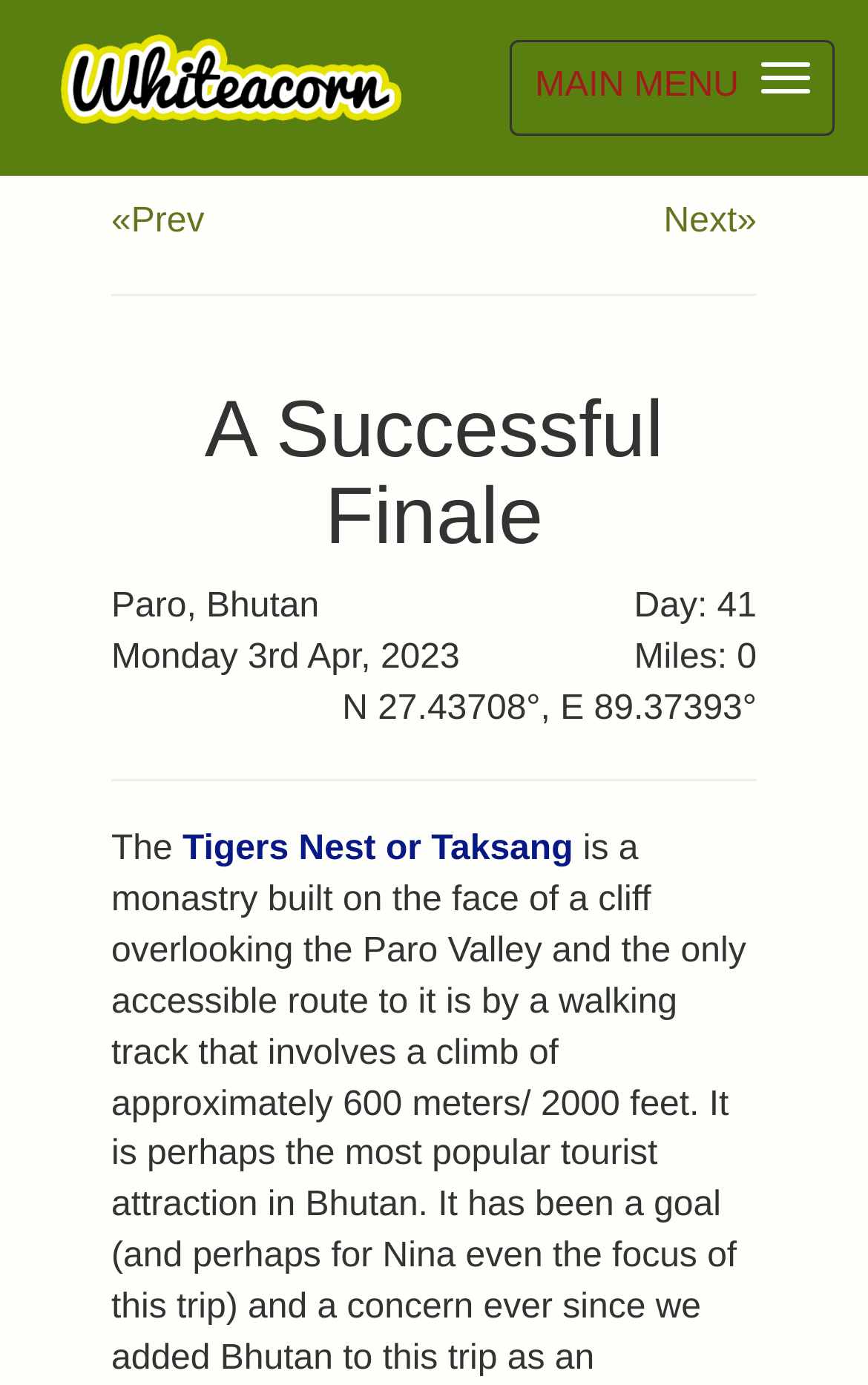What is the name of the link below the separator?
Kindly offer a detailed explanation using the data available in the image.

The name of the link below the separator can be found in the link element, which is 'Tigers Nest or Taksang'.